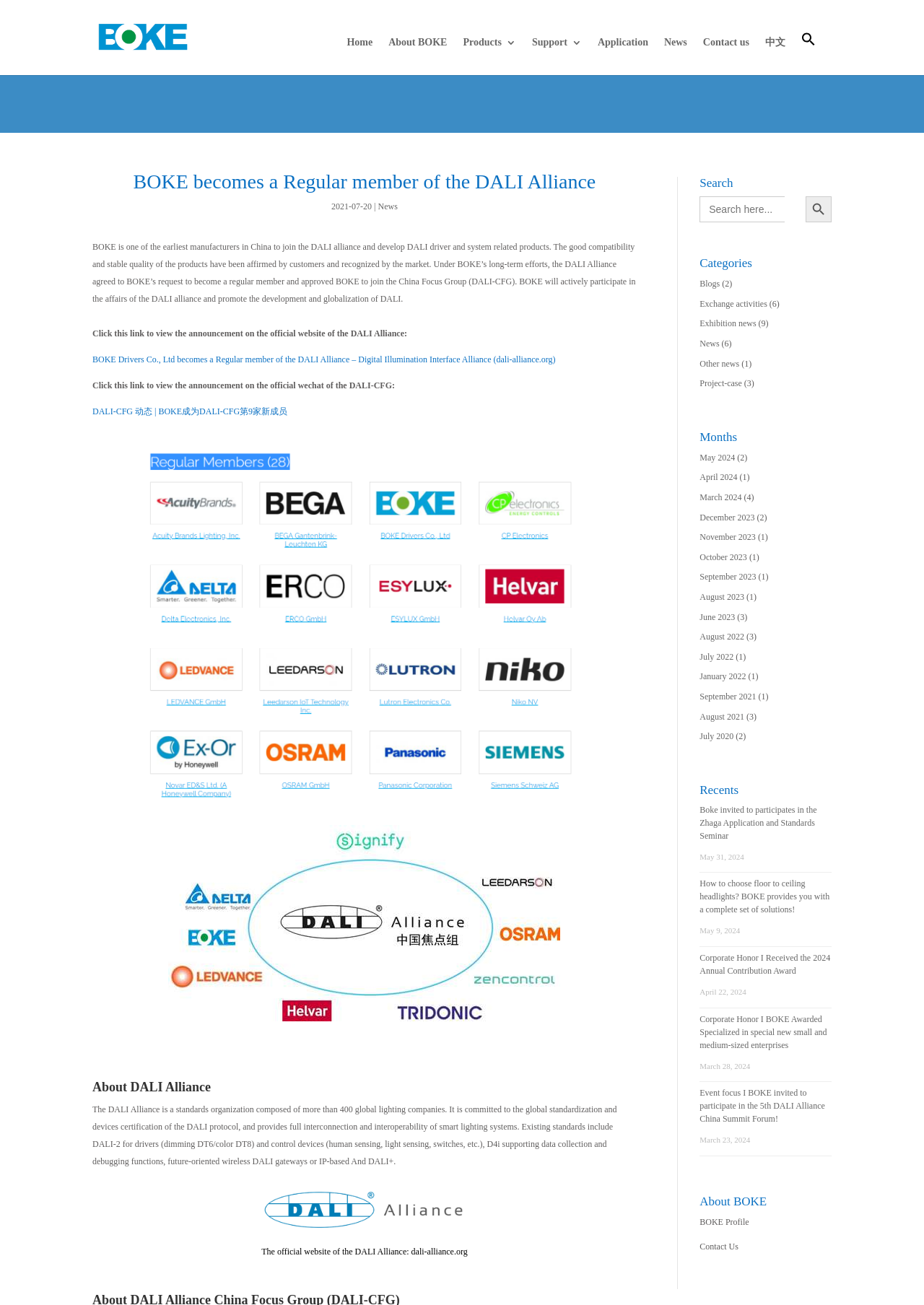Identify the headline of the webpage and generate its text content.

BOKE becomes a Regular member of the DALI Alliance